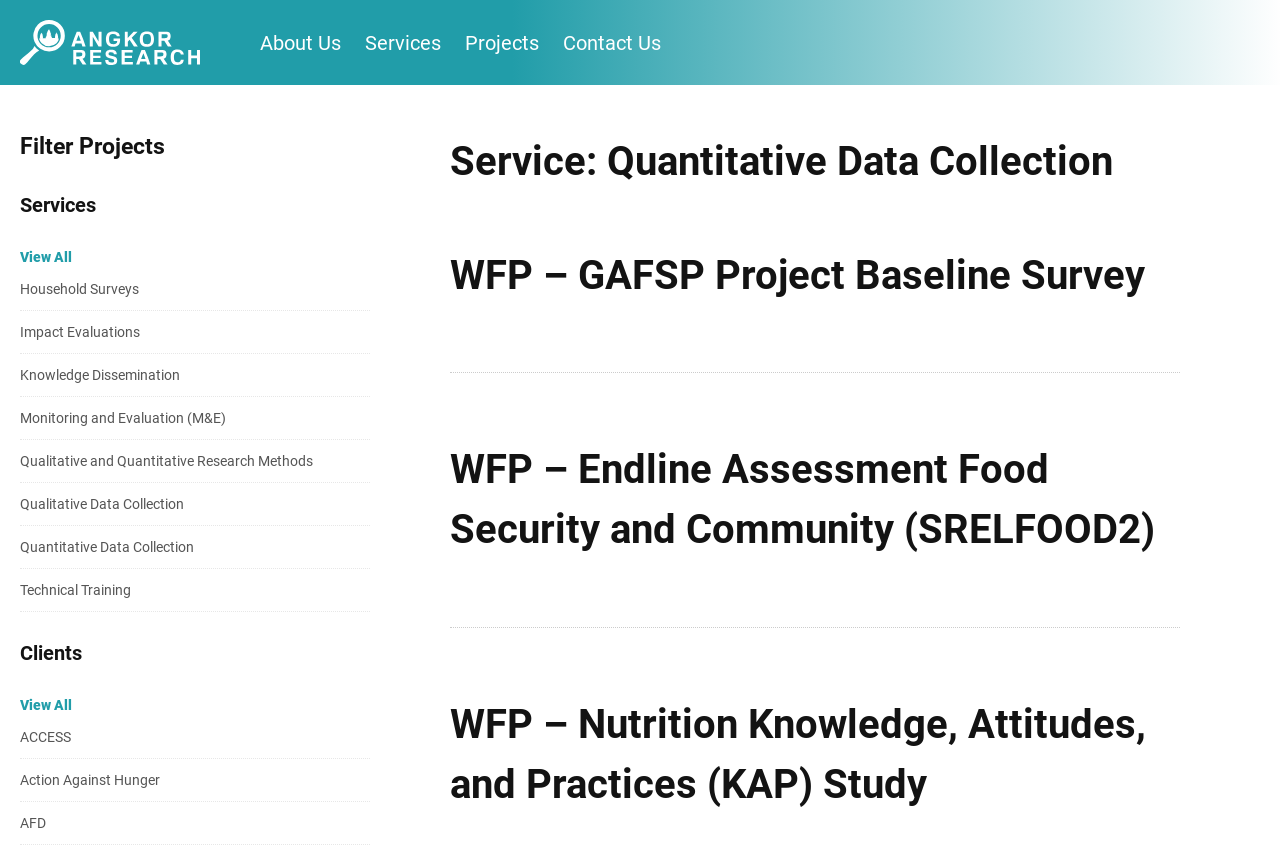Given the element description, predict the bounding box coordinates in the format (top-left x, top-left y, bottom-right x, bottom-right y), using floating point numbers between 0 and 1: Technical Training

[0.016, 0.672, 0.289, 0.722]